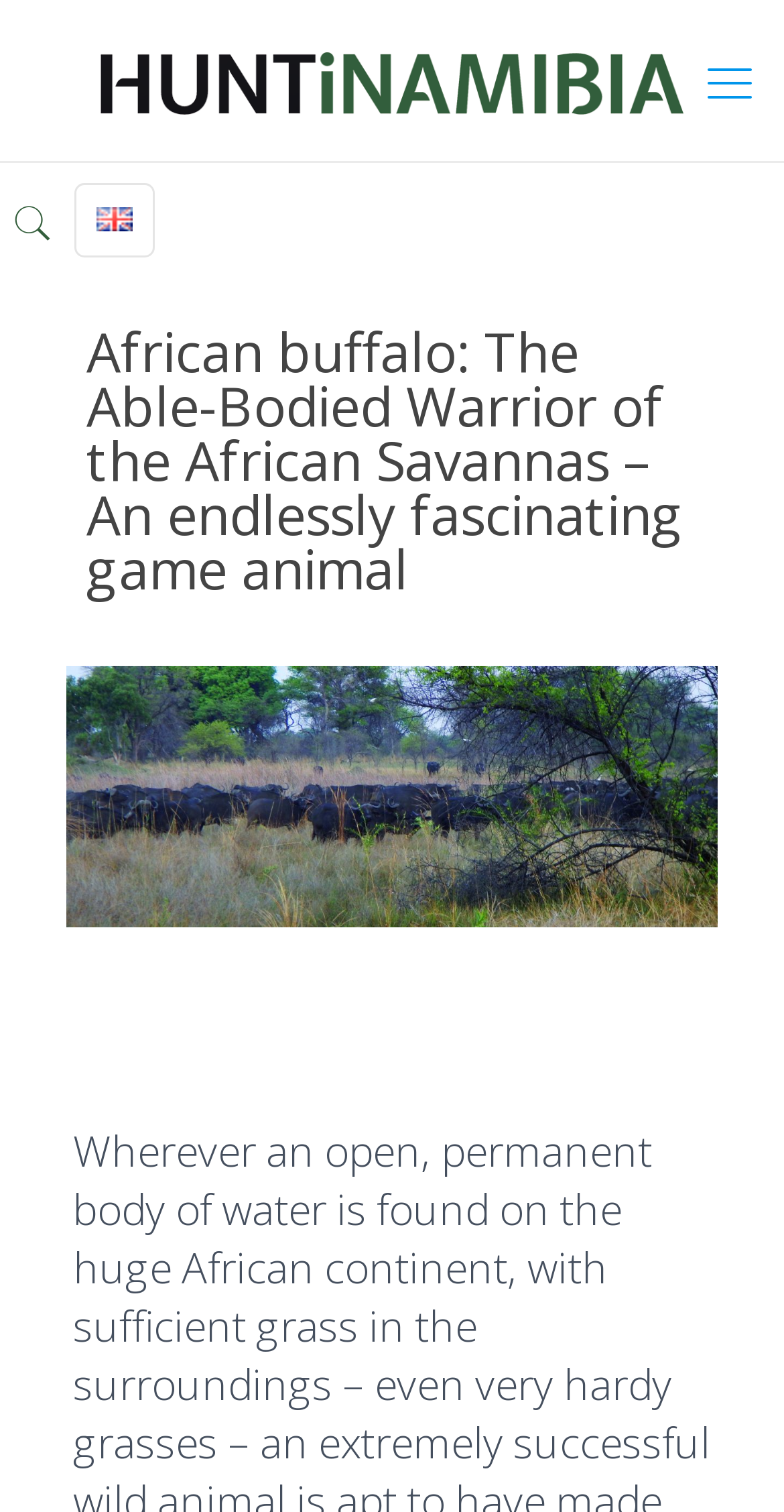Based on the description "Maître vpm", find the bounding box of the specified UI element.

None